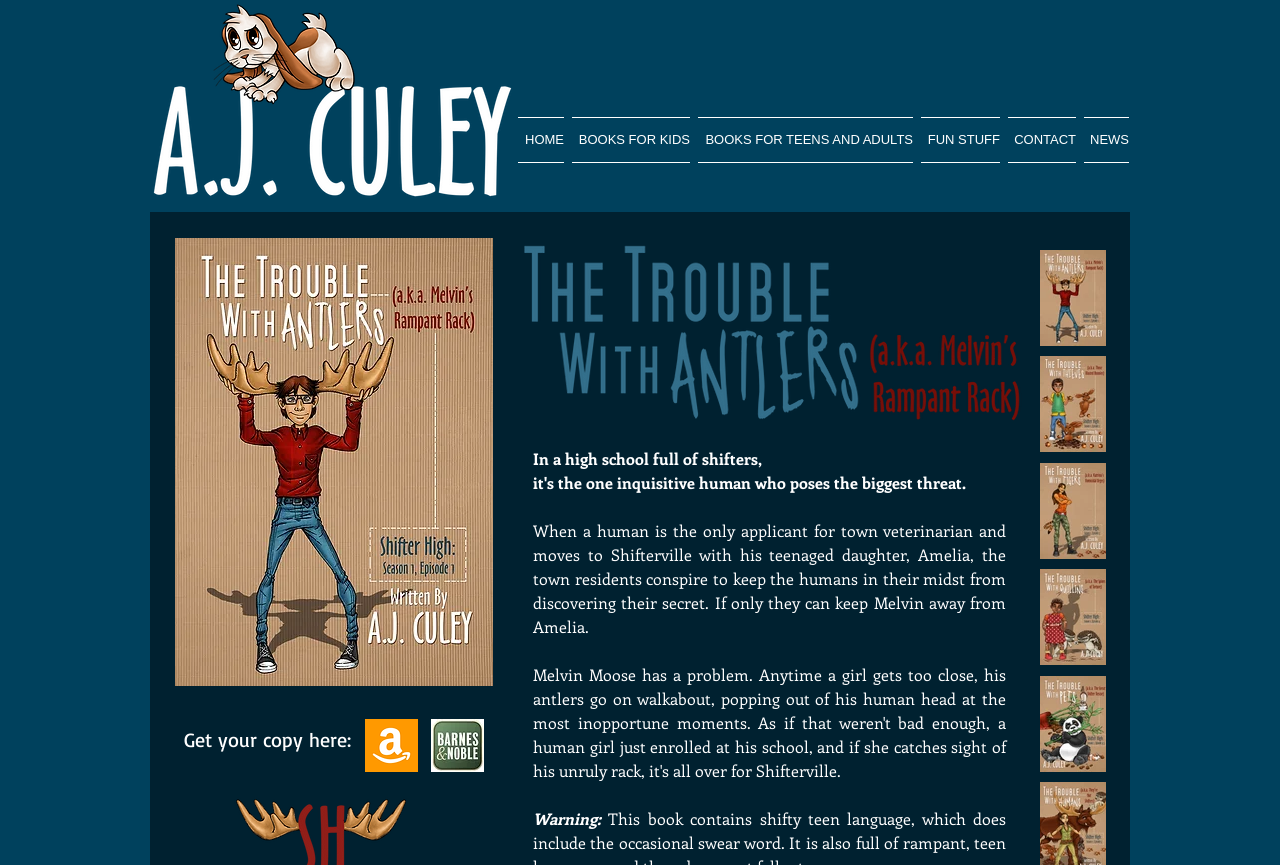Analyze the image and give a detailed response to the question:
What is the name of the author?

The name of the author is obtained from the root element 'TwA | A.J. Culey' which is the title of the webpage, indicating that A.J. Culey is the author of the book.